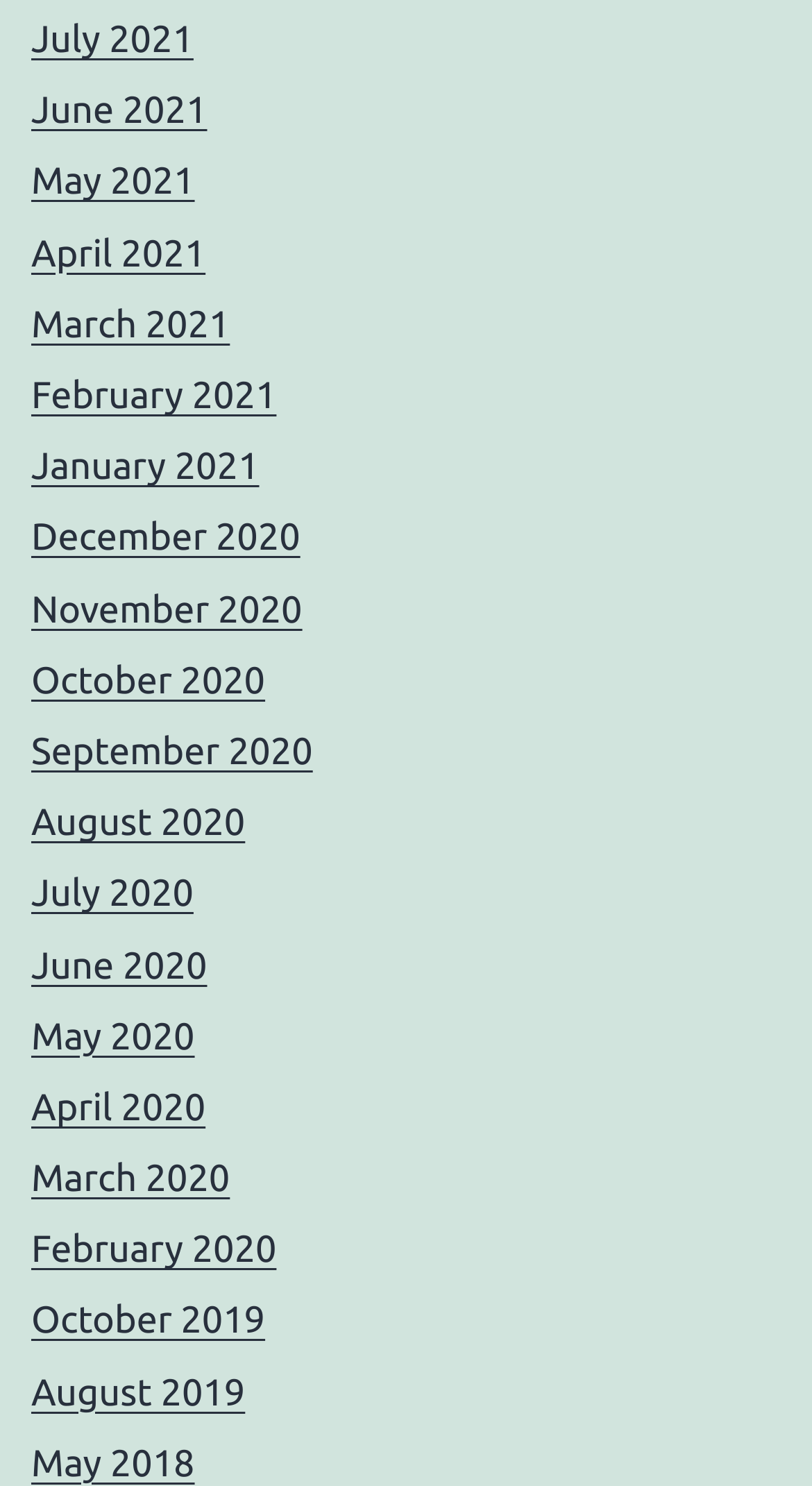What is the earliest month listed?
Refer to the image and provide a concise answer in one word or phrase.

May 2018